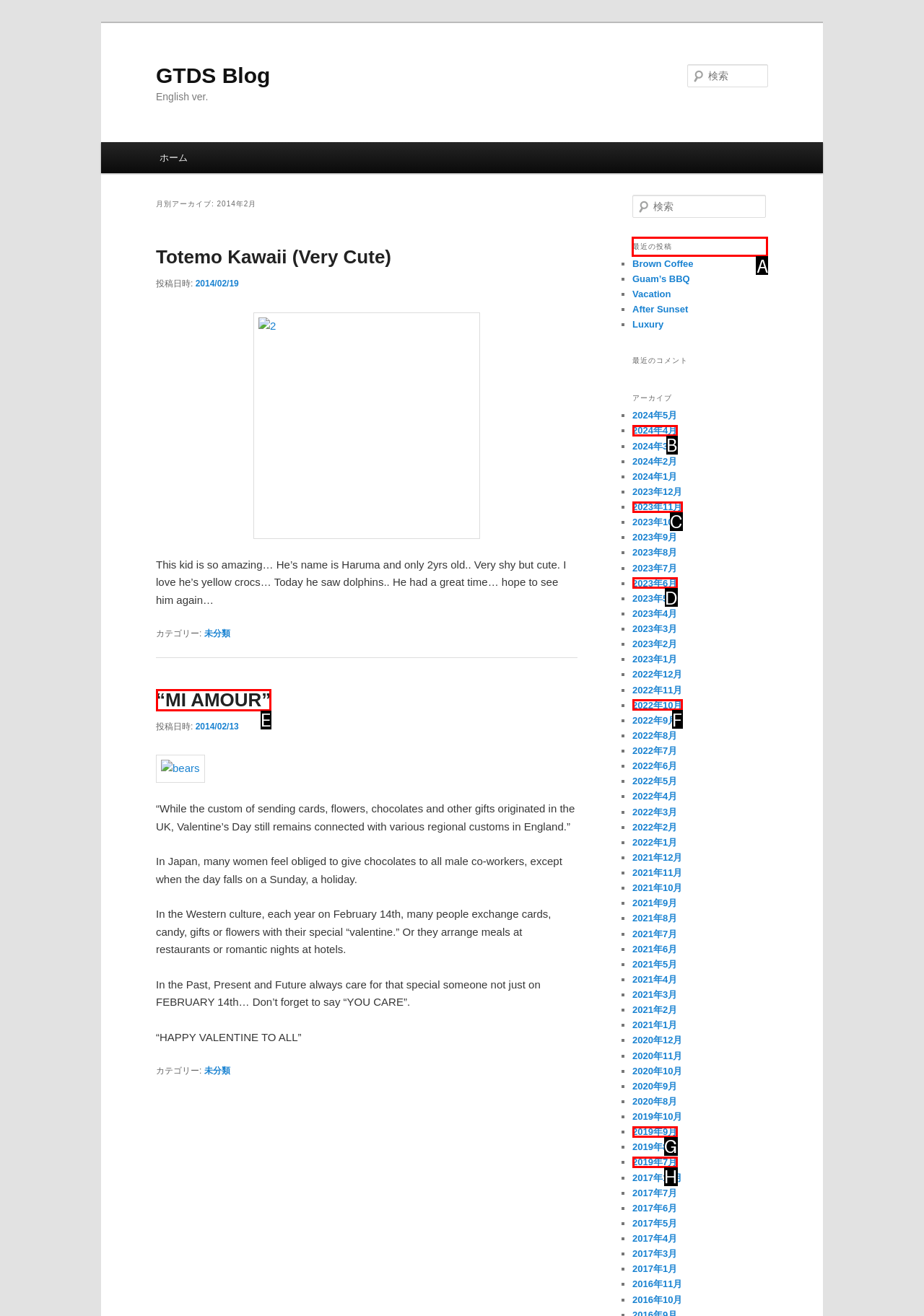Determine the letter of the UI element that will complete the task: check recent posts
Reply with the corresponding letter.

A